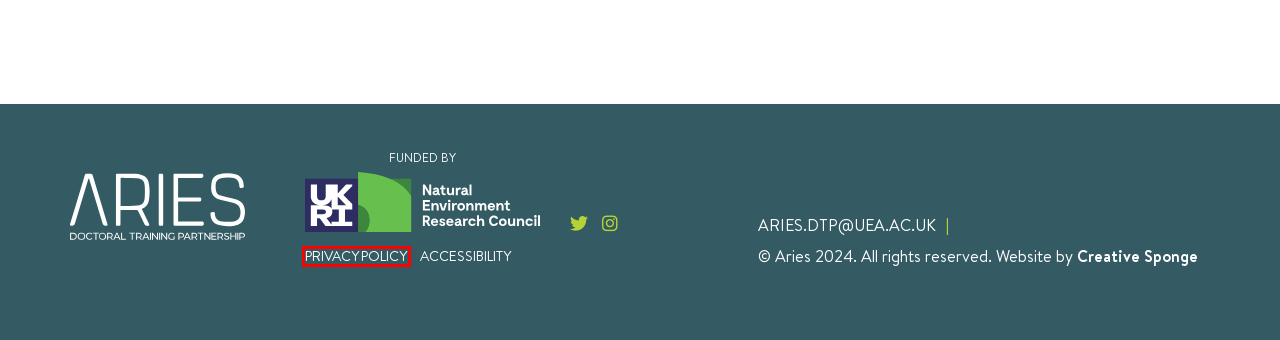You have received a screenshot of a webpage with a red bounding box indicating a UI element. Please determine the most fitting webpage description that matches the new webpage after clicking on the indicated element. The choices are:
A. Creative Agency Norwich | Design Branding Advertising Digital
B. Aries | Doctoral Training Partnership
C. Work With Us | Aries
D. Natural Environment Research Council (NERC) – UKRI
E. Privacy Policy | Aries
F. Accessibility | Aries
G. Students | Aries
H. Supervisors | Aries

E